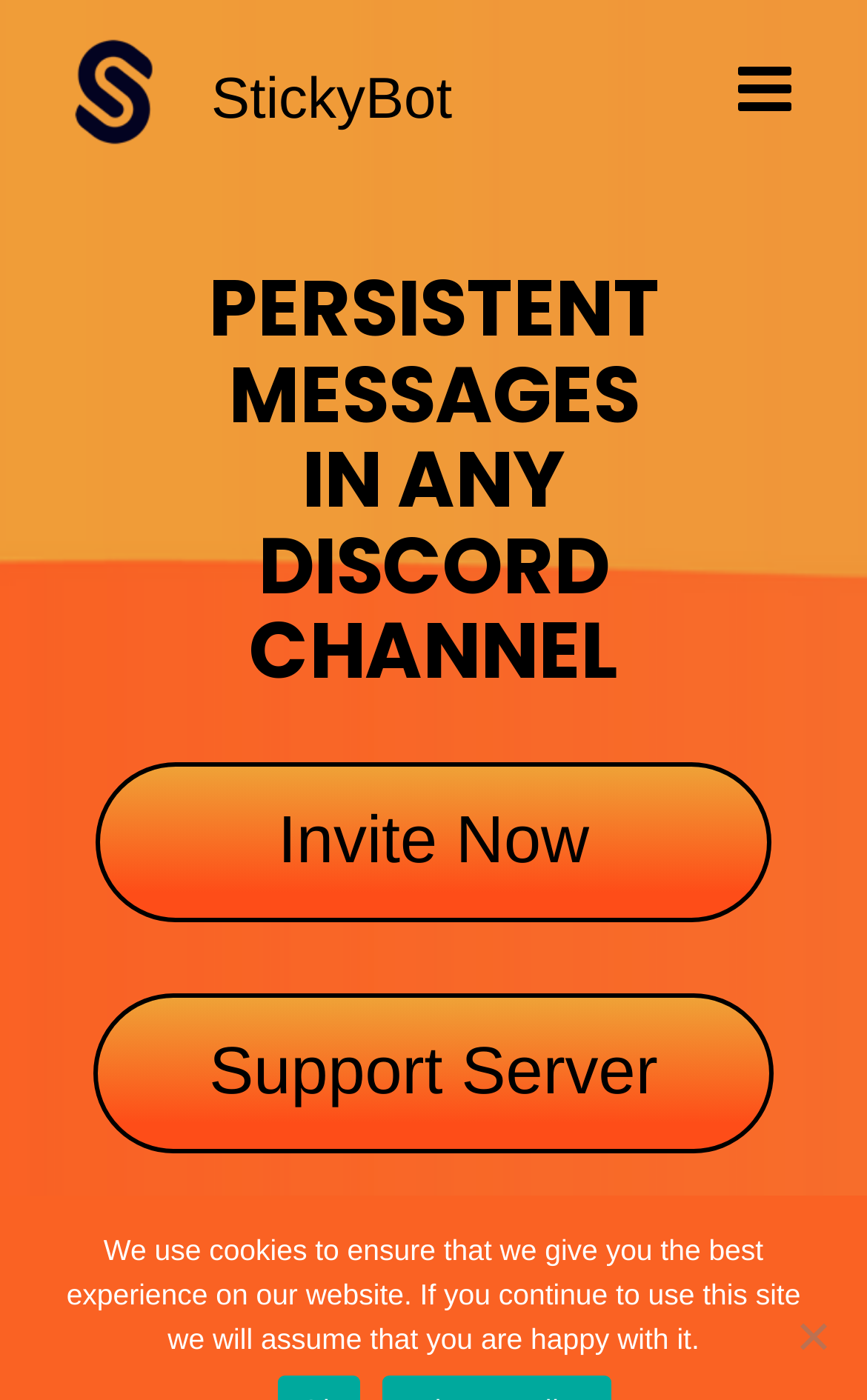How many links are available in the menu?
Please look at the screenshot and answer using one word or phrase.

2